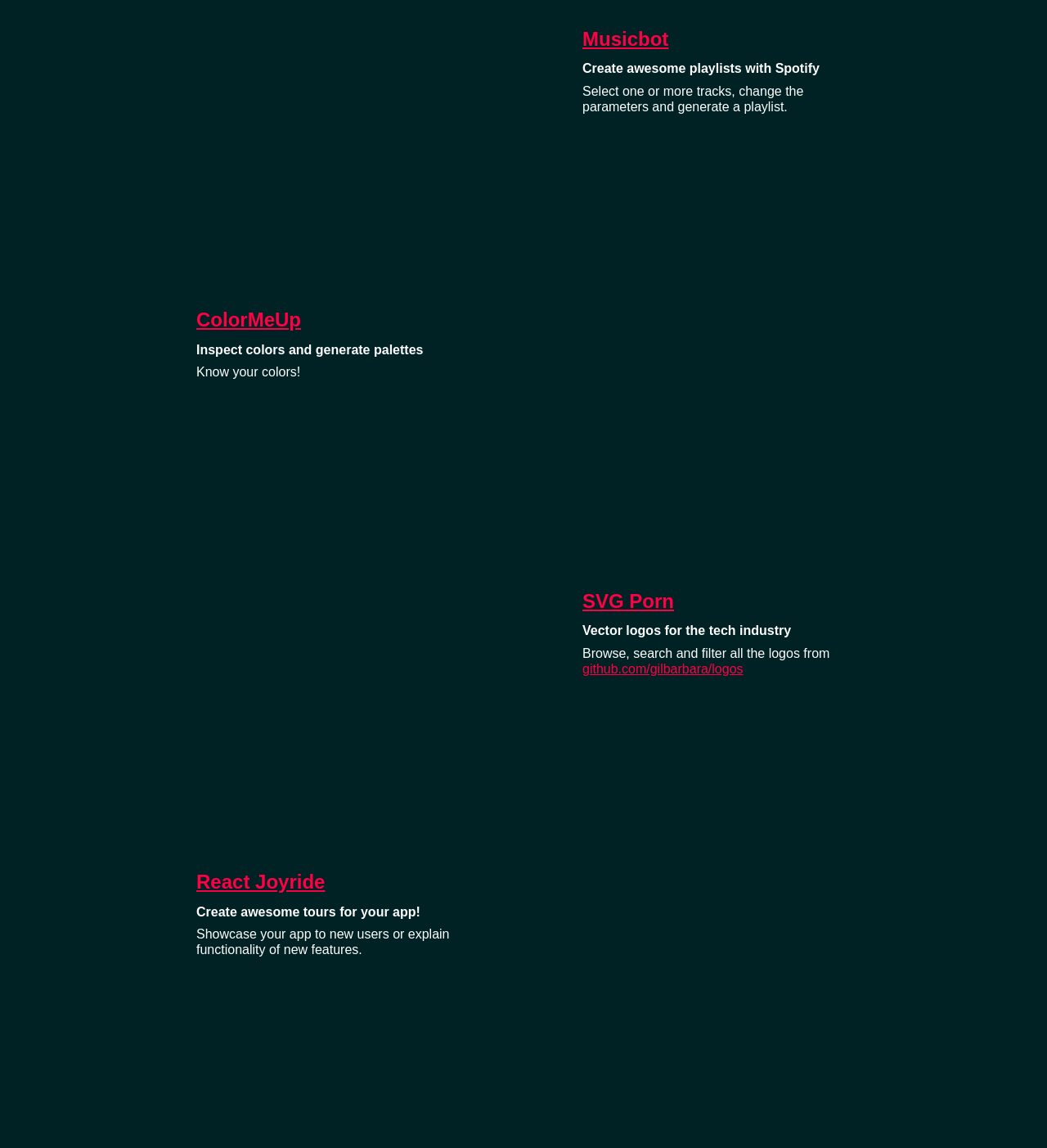How many tools are presented on this webpage?
Look at the image and construct a detailed response to the question.

Based on the webpage, there are four tools presented: Musicbot, ColorMeUp, SVG Porn, and React Joyride. Each tool has its own description and functionality.